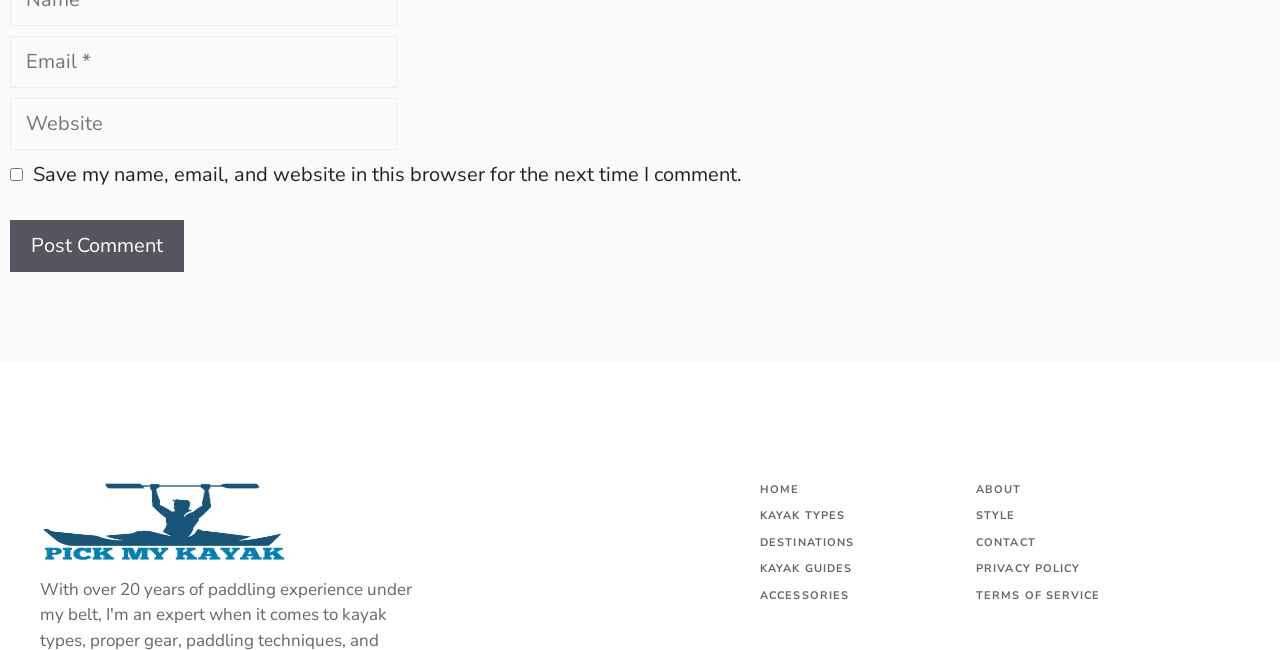Could you determine the bounding box coordinates of the clickable element to complete the instruction: "Enter email"? Provide the coordinates as four float numbers between 0 and 1, i.e., [left, top, right, bottom].

[0.008, 0.055, 0.31, 0.135]